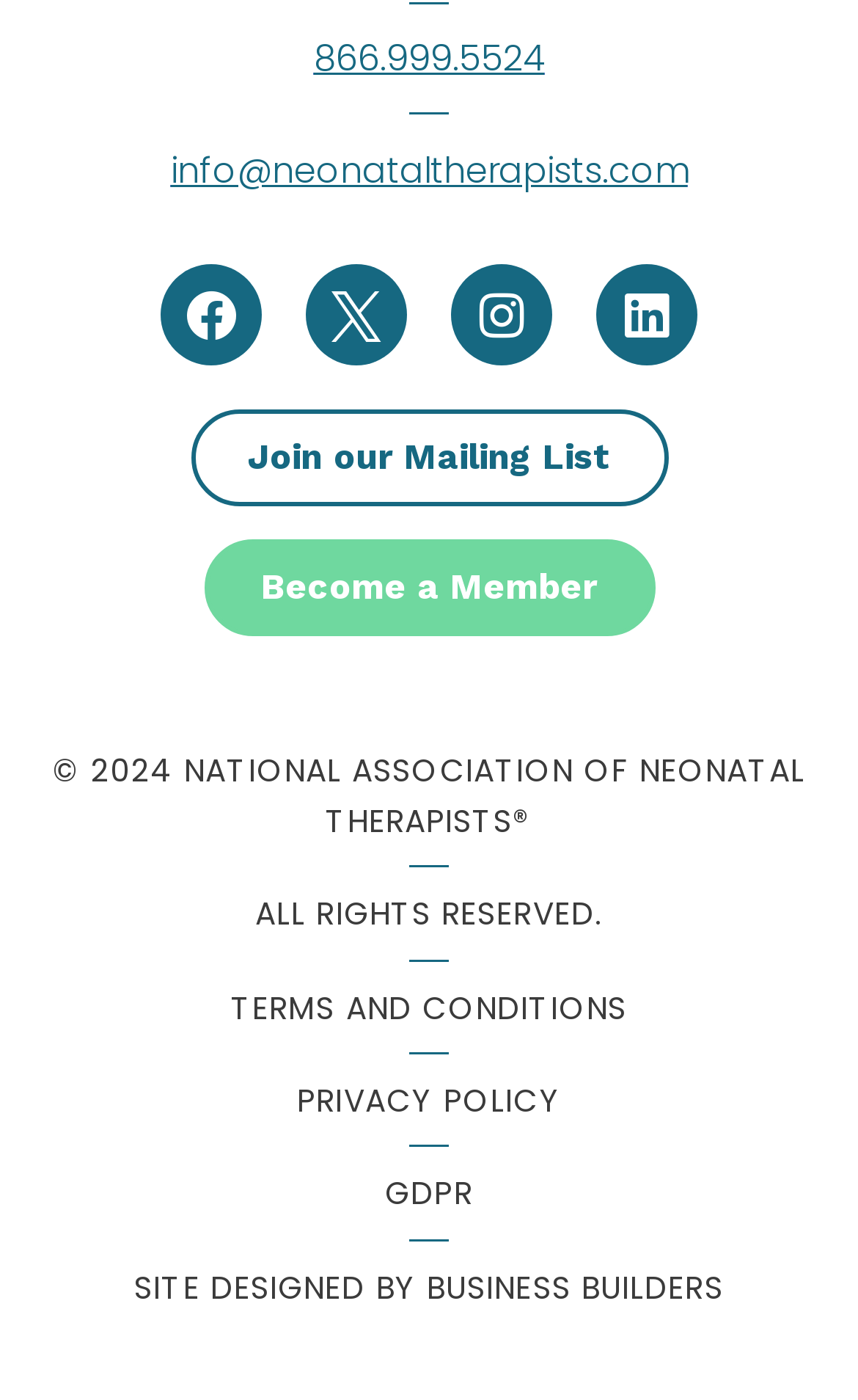Given the element description "info@neonataltherapists.com" in the screenshot, predict the bounding box coordinates of that UI element.

[0.051, 0.102, 0.949, 0.142]